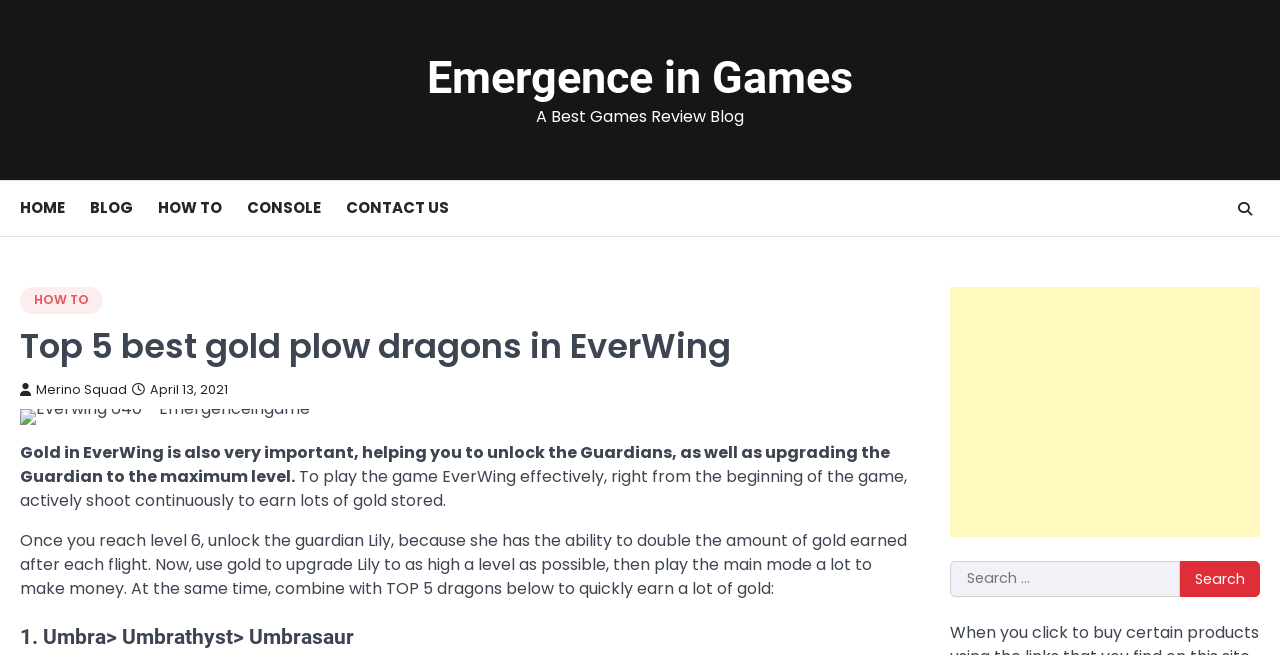Identify the bounding box coordinates of the region I need to click to complete this instruction: "Click on the 'bag review' link".

None